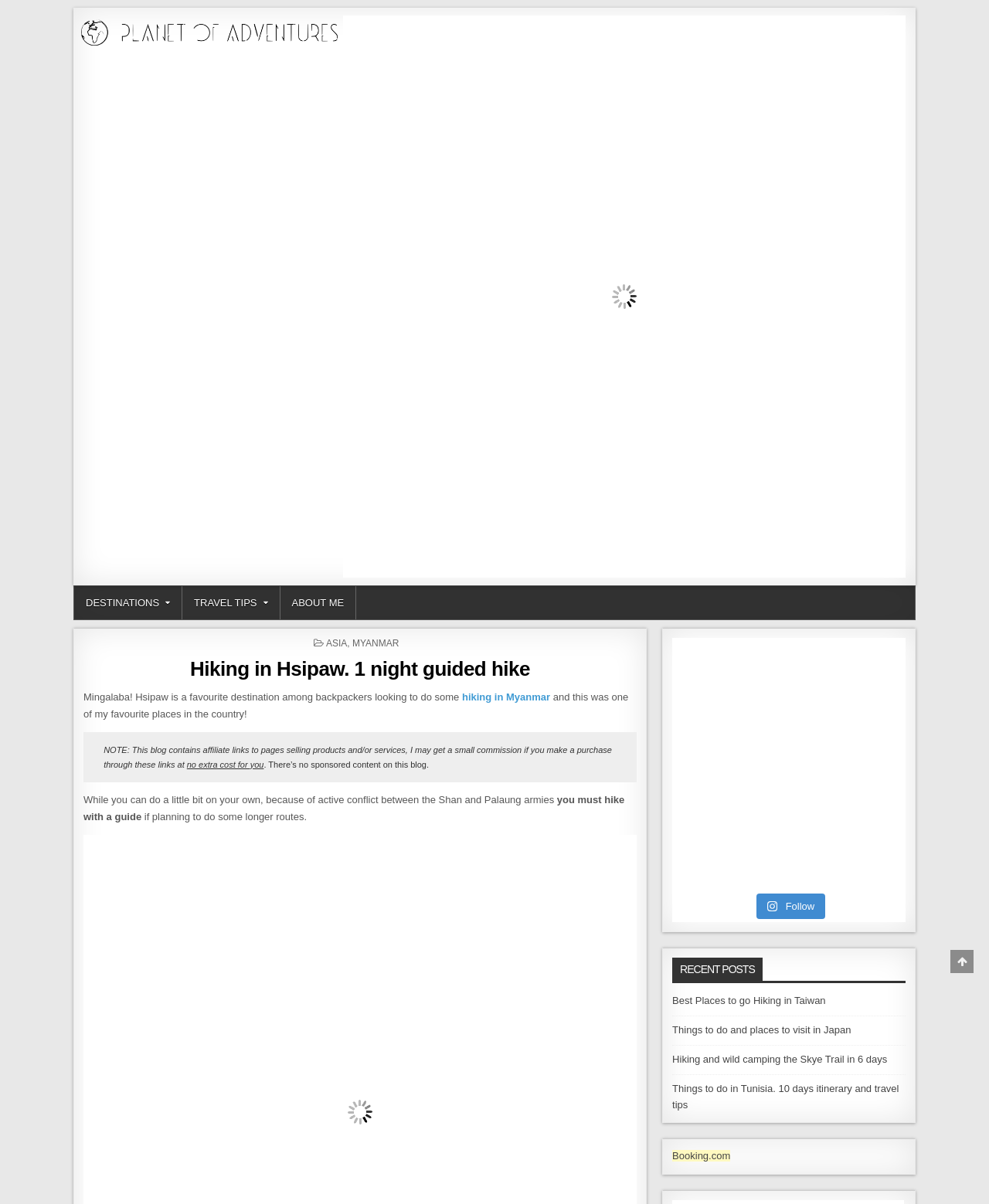What type of content is displayed in the 'Recent Posts' section?
Refer to the image and answer the question using a single word or phrase.

Blog posts